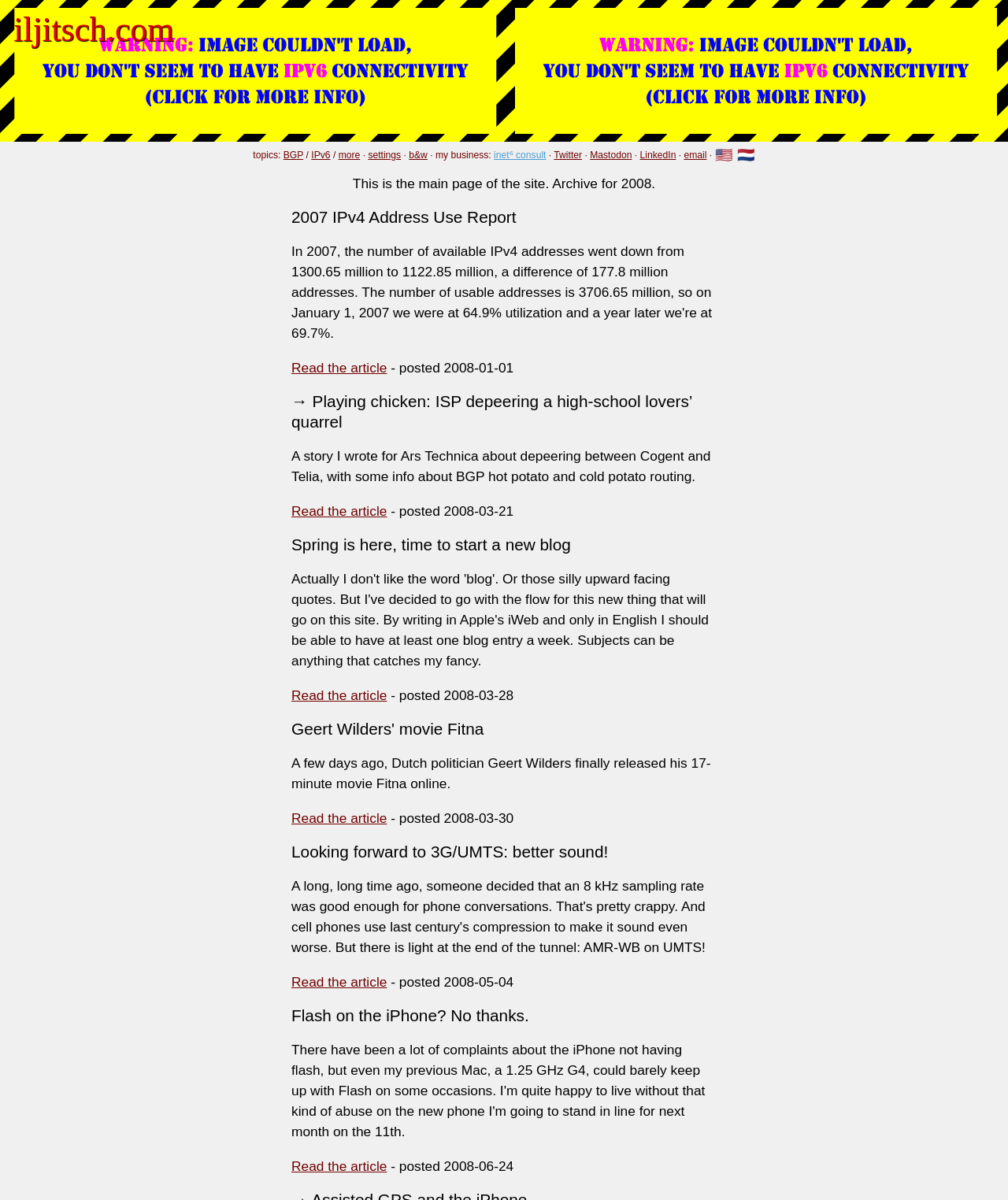Locate the bounding box coordinates of the clickable part needed for the task: "View full fingerprint".

None